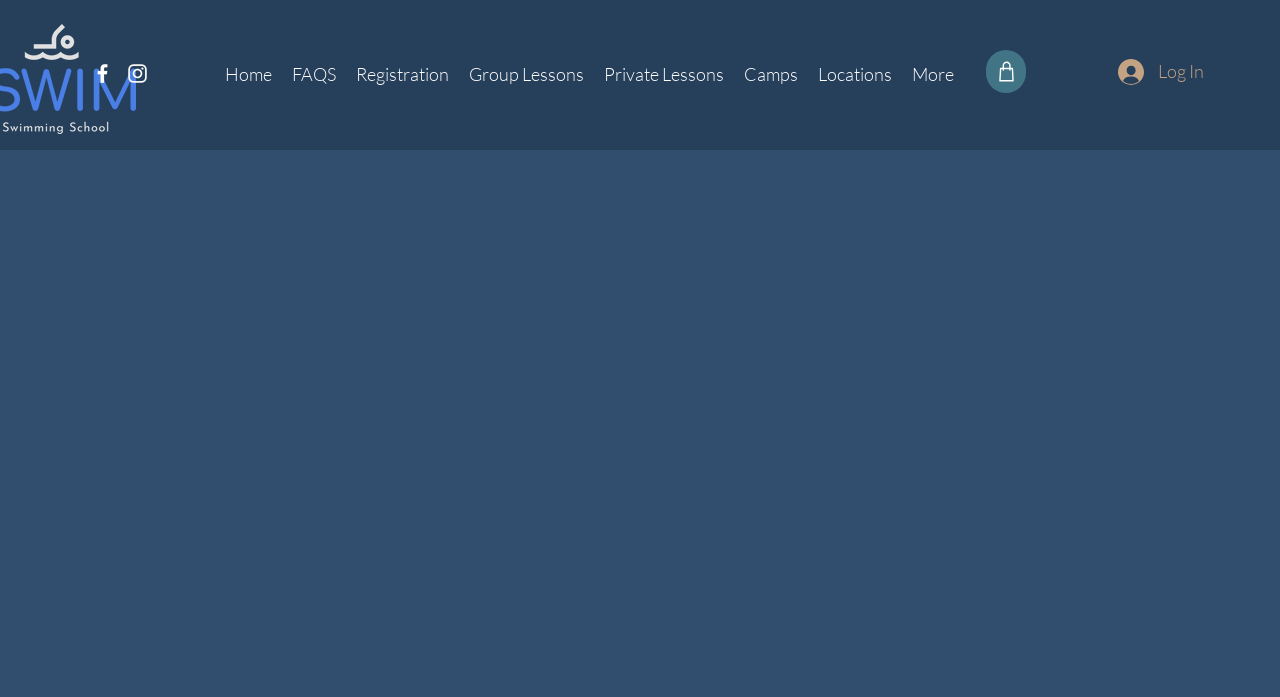Provide a thorough description of this webpage.

The webpage is about the terms and conditions of ISWIM School's swim programs and services. At the top left corner, there is a social bar with links to Facebook and Instagram, each accompanied by an image. 

Below the social bar, there is a navigation menu with links to various pages, including Home, FAQs, Registration, Group Lessons, Private Lessons, Camps, Locations, and More. 

To the right of the navigation menu, there are two separate elements: a link to the Shop and a Log In button, which has an image beside it. 

The main content of the webpage starts with a heading "Terms and Conditions" at the top center. Below the heading, there is a paragraph of text that explains the purpose of the terms and conditions. 

The text is divided into sections, with headings and paragraphs that outline the policies regarding registration, payments, cancellations, and more. There are a total of 5 paragraphs and 1 link to the school's website. The link is located at the bottom of the page, and it points to the school's website, www.iswimschool.ca.